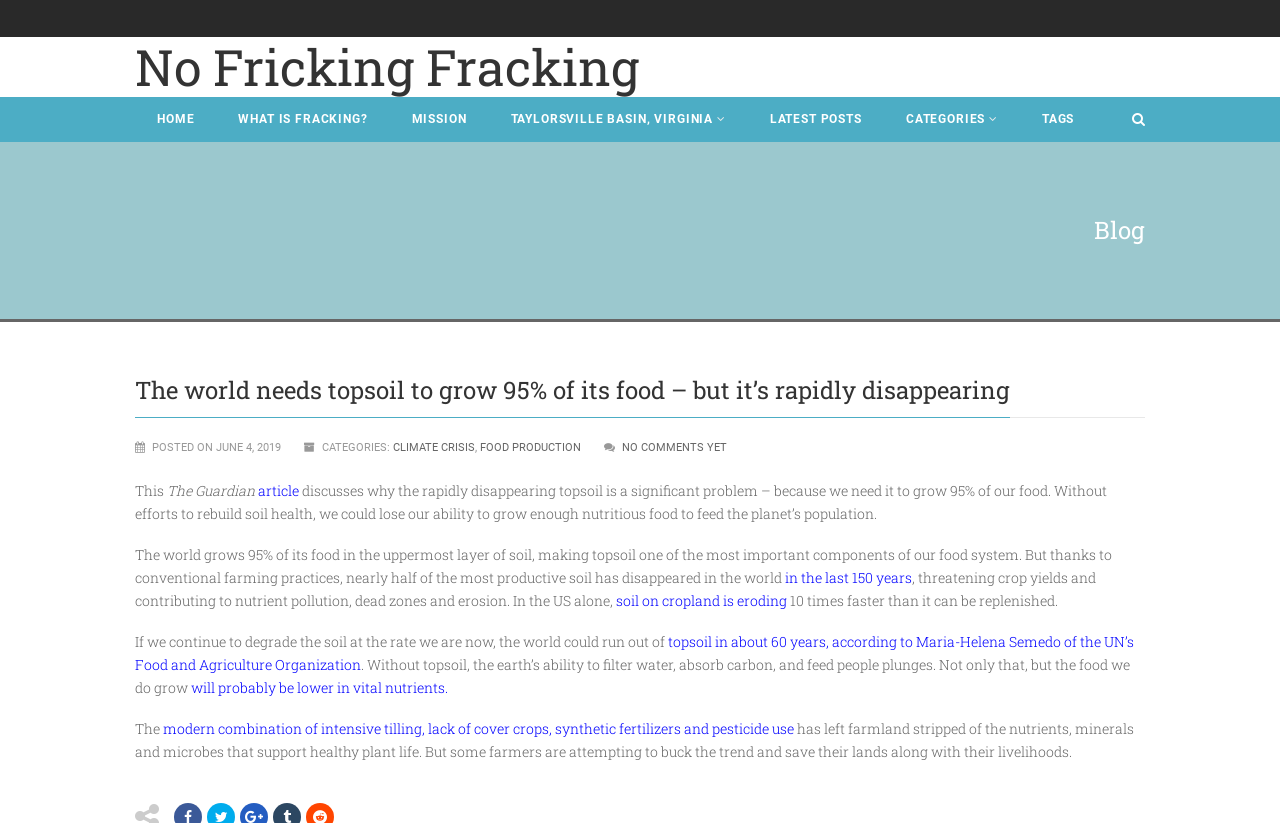How long will it take for the world to run out of topsoil?
Answer the question with just one word or phrase using the image.

60 years